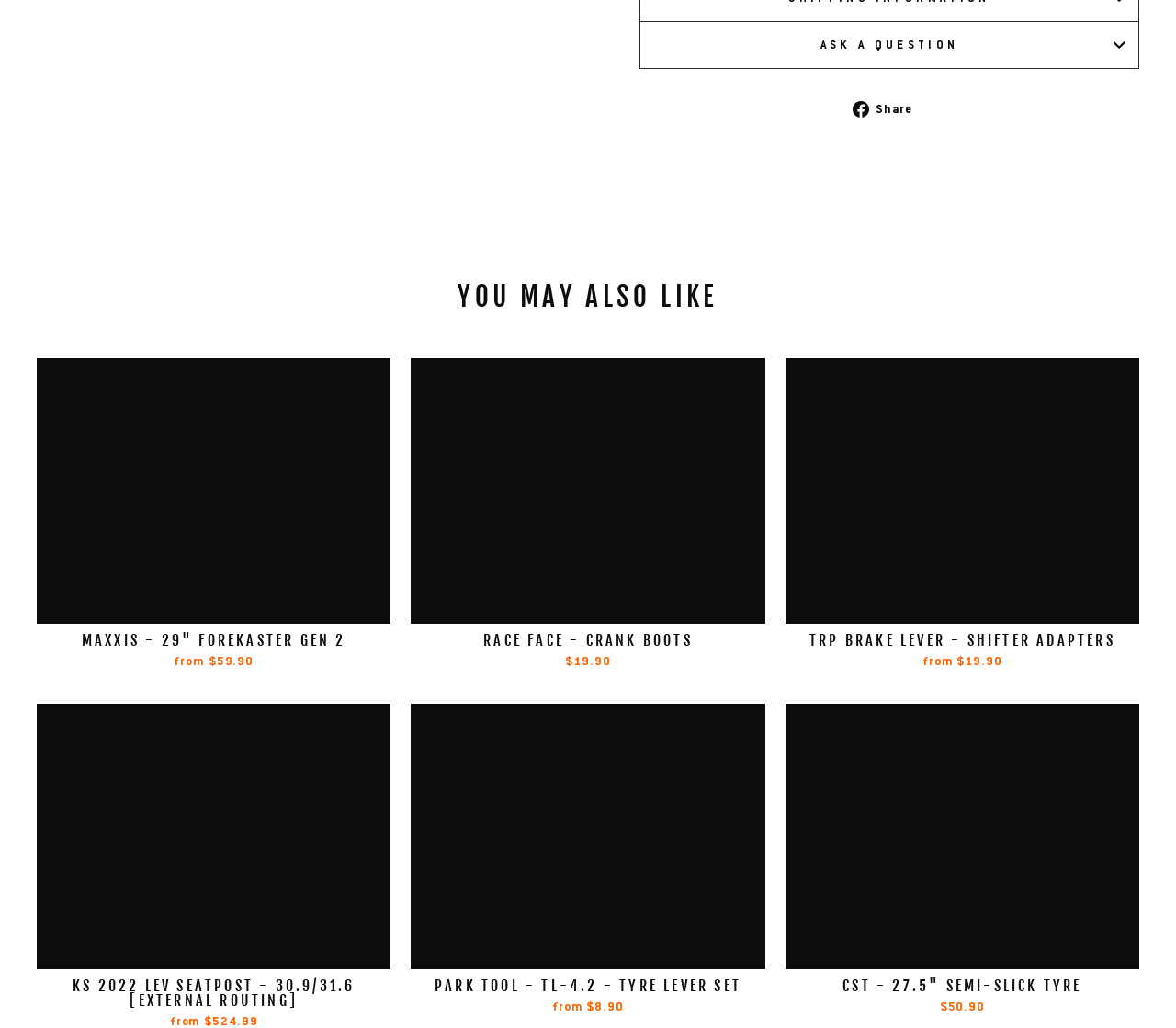Determine the coordinates of the bounding box that should be clicked to complete the instruction: "Quick view the PARK TOOL - TL-4.2 - TYRE LEVER SET product". The coordinates should be represented by four float numbers between 0 and 1: [left, top, right, bottom].

[0.357, 0.905, 0.643, 0.938]